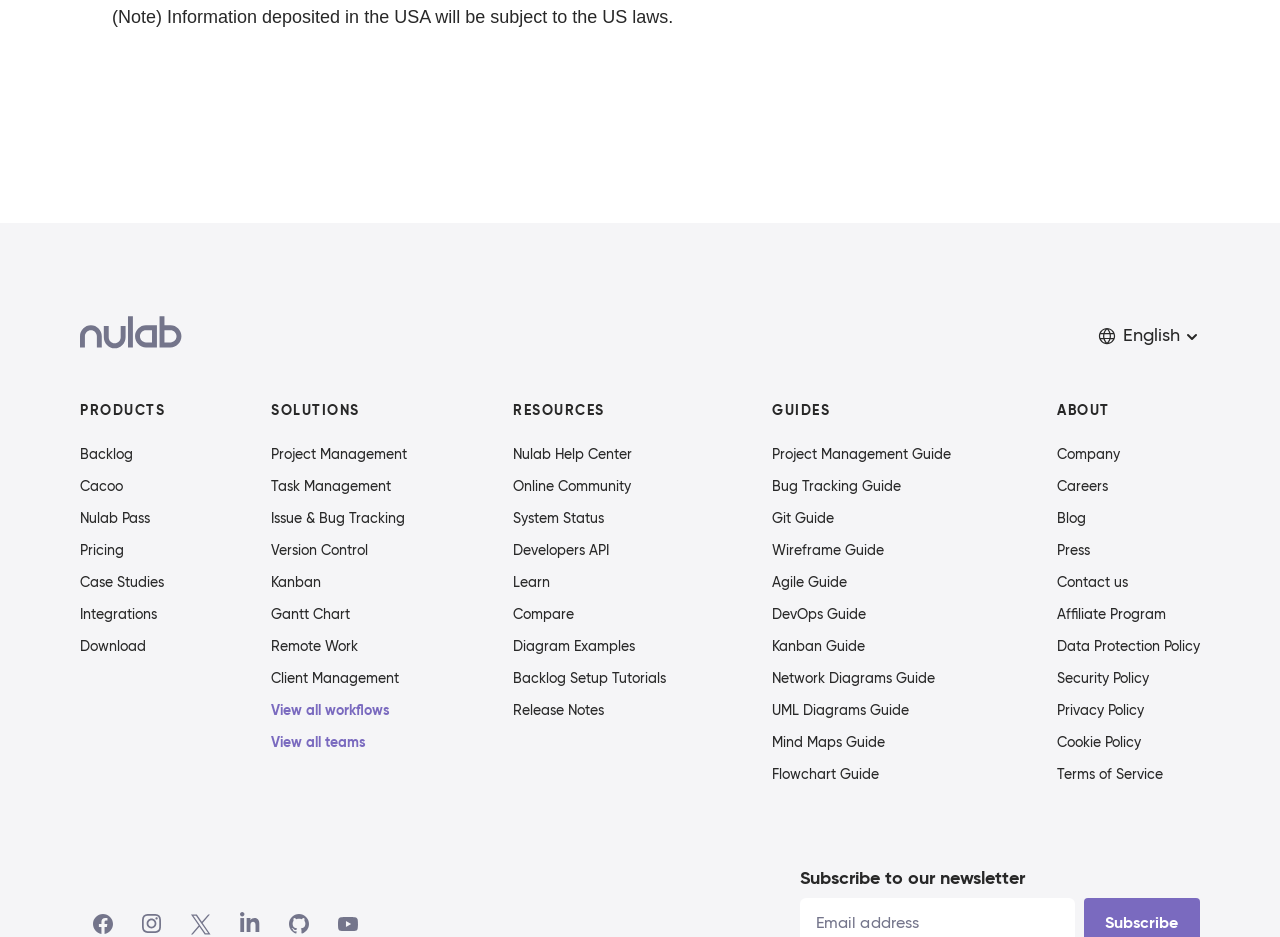Please specify the bounding box coordinates for the clickable region that will help you carry out the instruction: "Click on the Nulab link".

[0.062, 0.333, 0.142, 0.384]